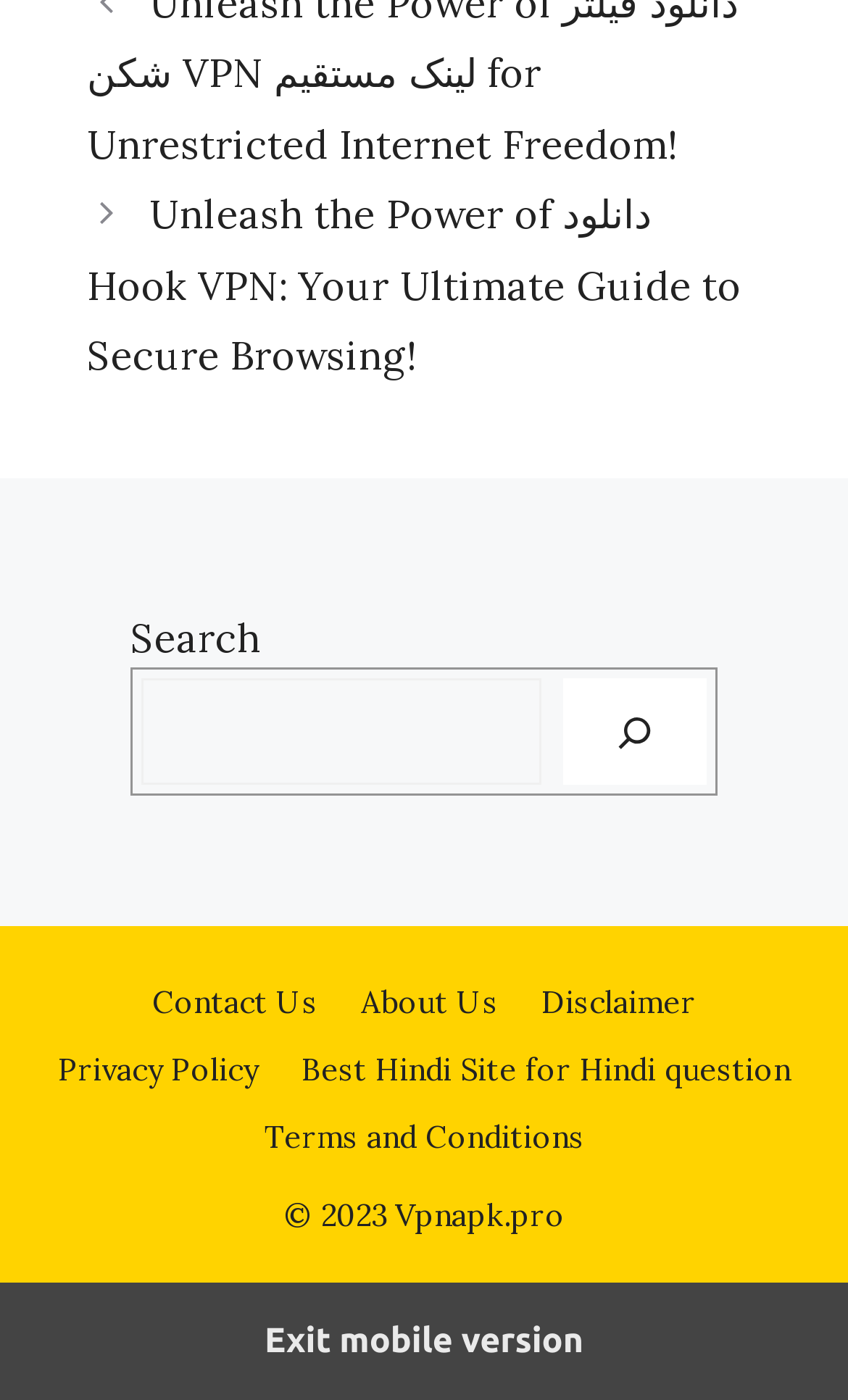How many sections are there in the top part of the webpage?
Using the visual information from the image, give a one-word or short-phrase answer.

2